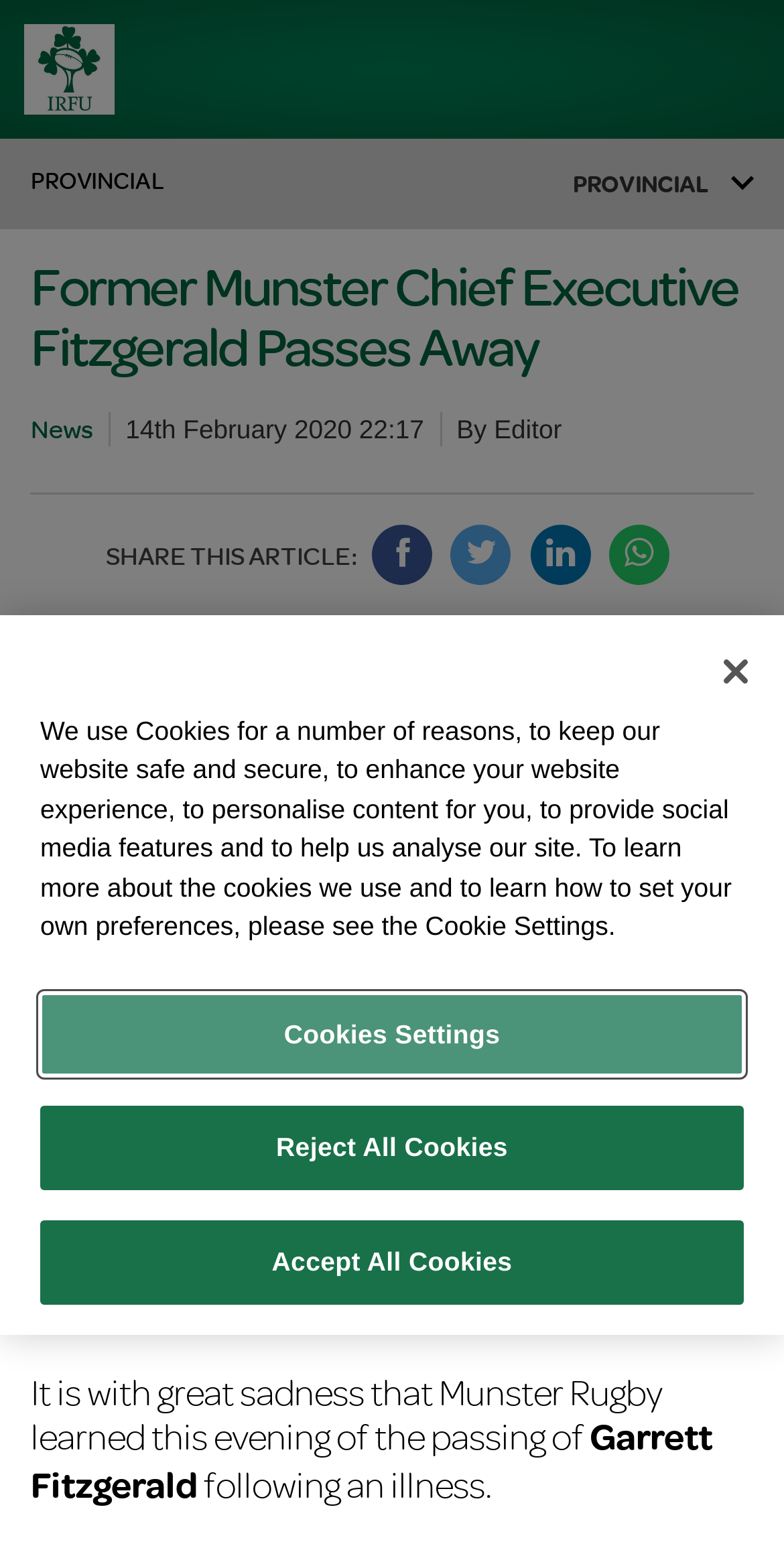Give a short answer using one word or phrase for the question:
Who is the author of the news article?

Editor